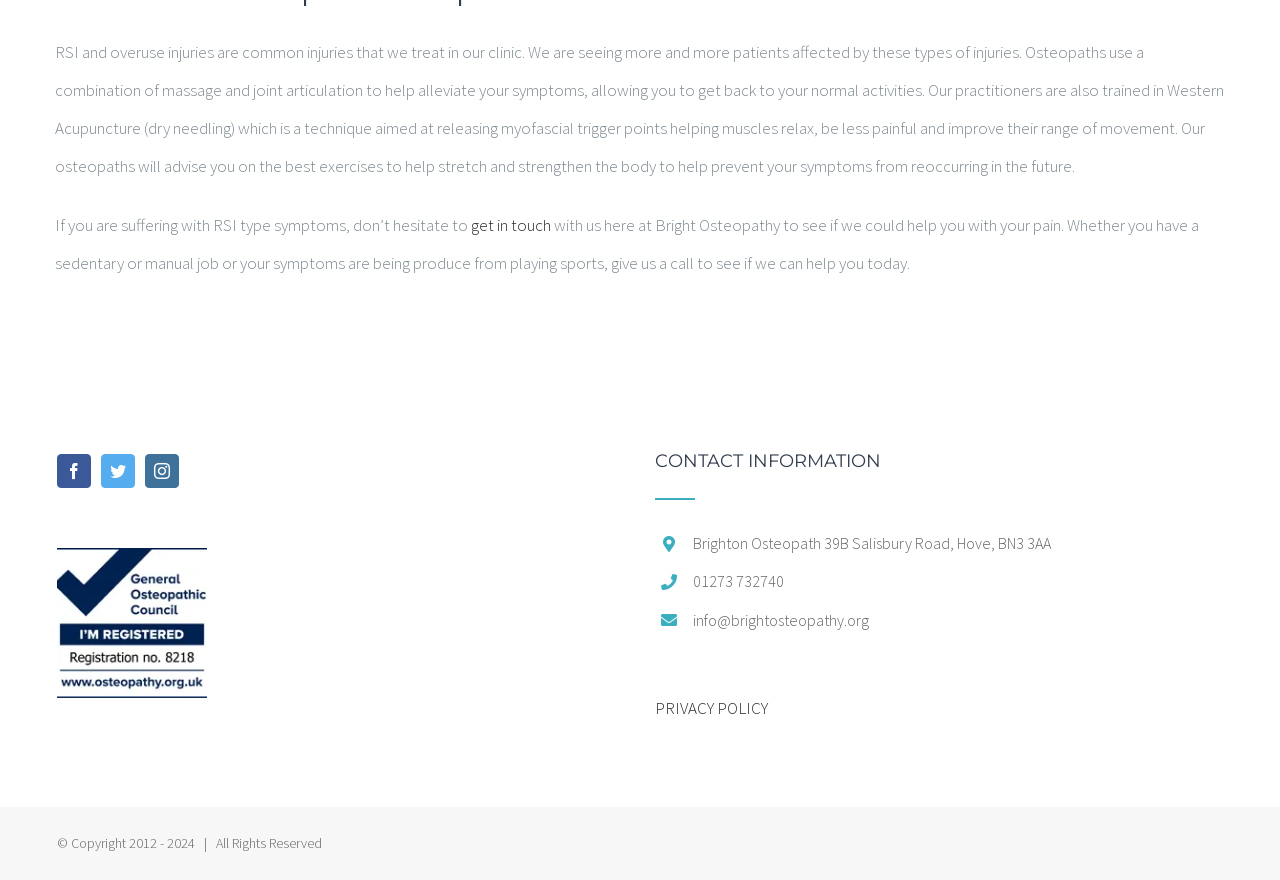Answer this question using a single word or a brief phrase:
What is the address of the clinic?

39B Salisbury Road, Hove, BN3 3AA